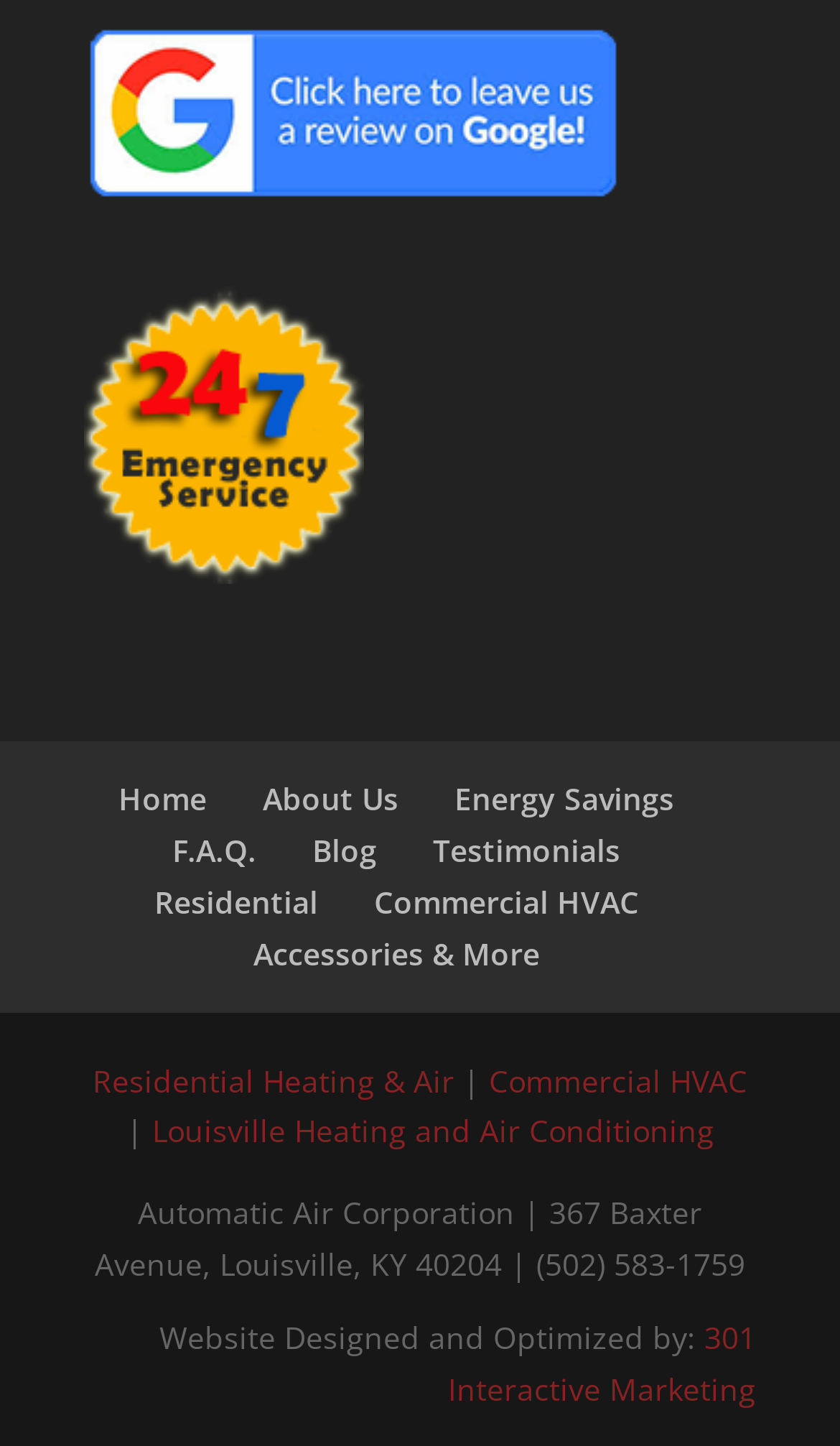Please answer the following question using a single word or phrase: 
What is the company name?

Automatic Air Corporation